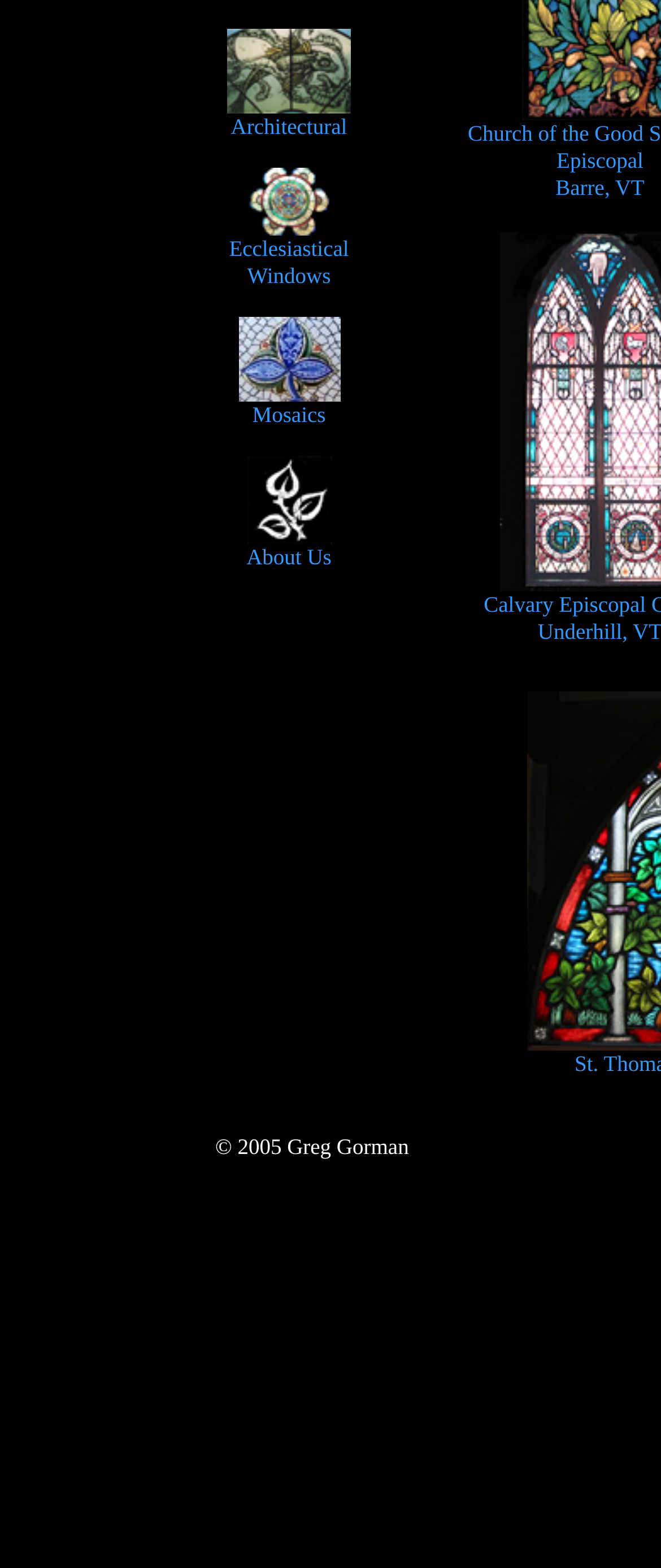From the element description: "About Us", extract the bounding box coordinates of the UI element. The coordinates should be expressed as four float numbers between 0 and 1, in the order [left, top, right, bottom].

[0.373, 0.333, 0.502, 0.364]